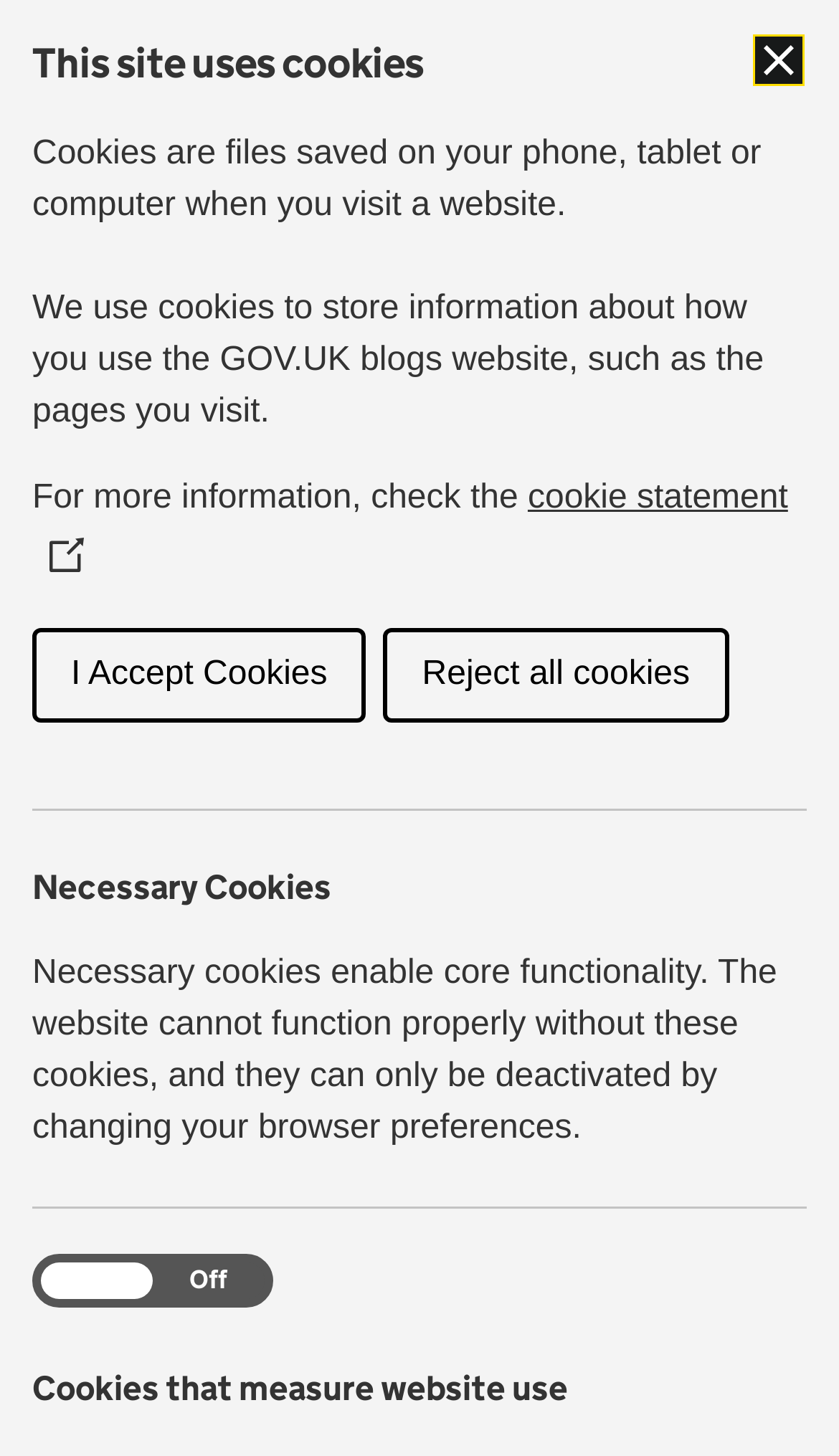Identify the bounding box coordinates of the section that should be clicked to achieve the task described: "Visit the 'GOV.UK' website".

[0.038, 0.015, 0.418, 0.059]